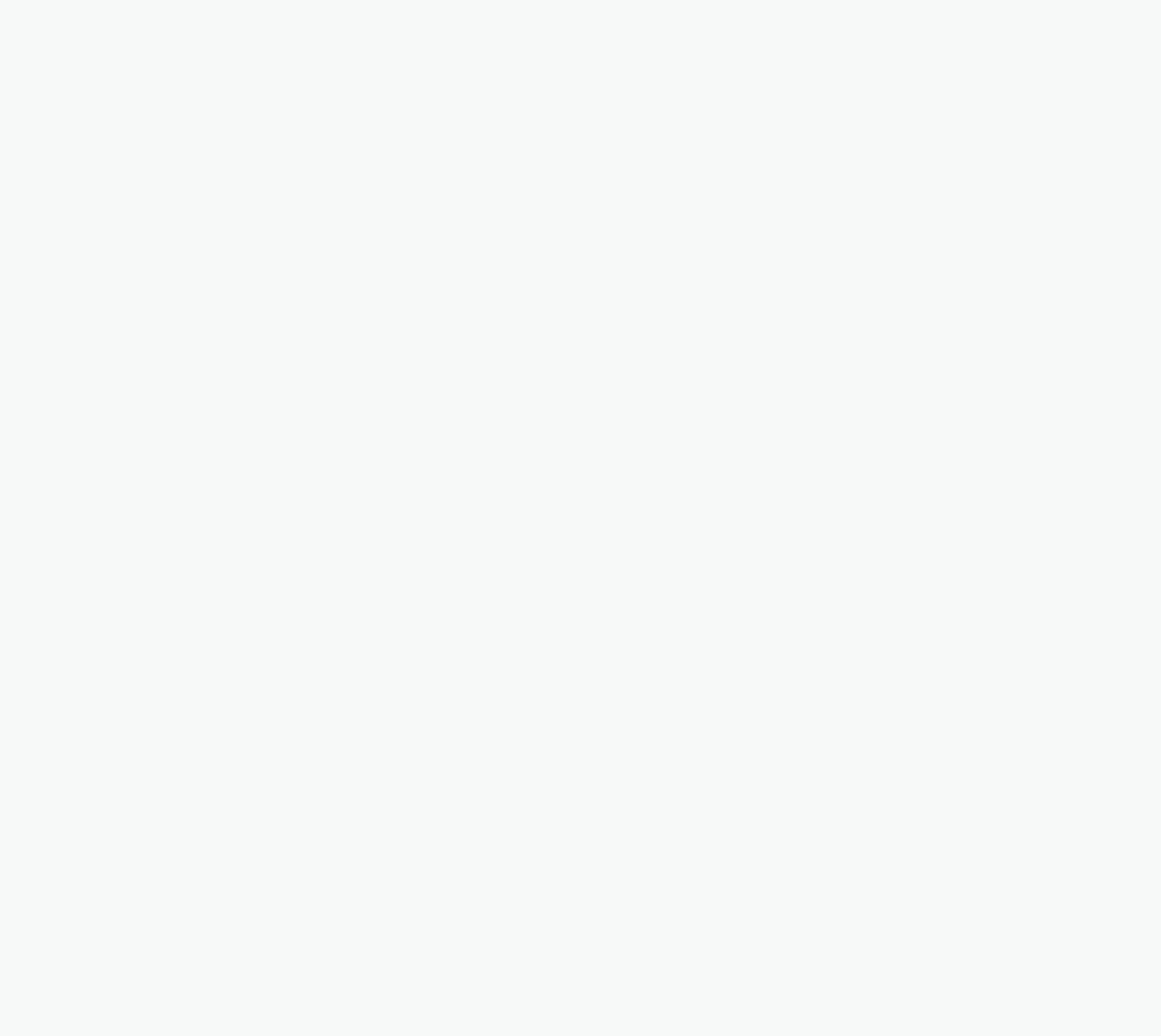Utilize the details in the image to give a detailed response to the question: What is the purpose of the links?

The links are provided under the heading 'Breed Clubs', which suggests that they are related to different breed clubs, and users can find useful information about beagles by visiting these links.